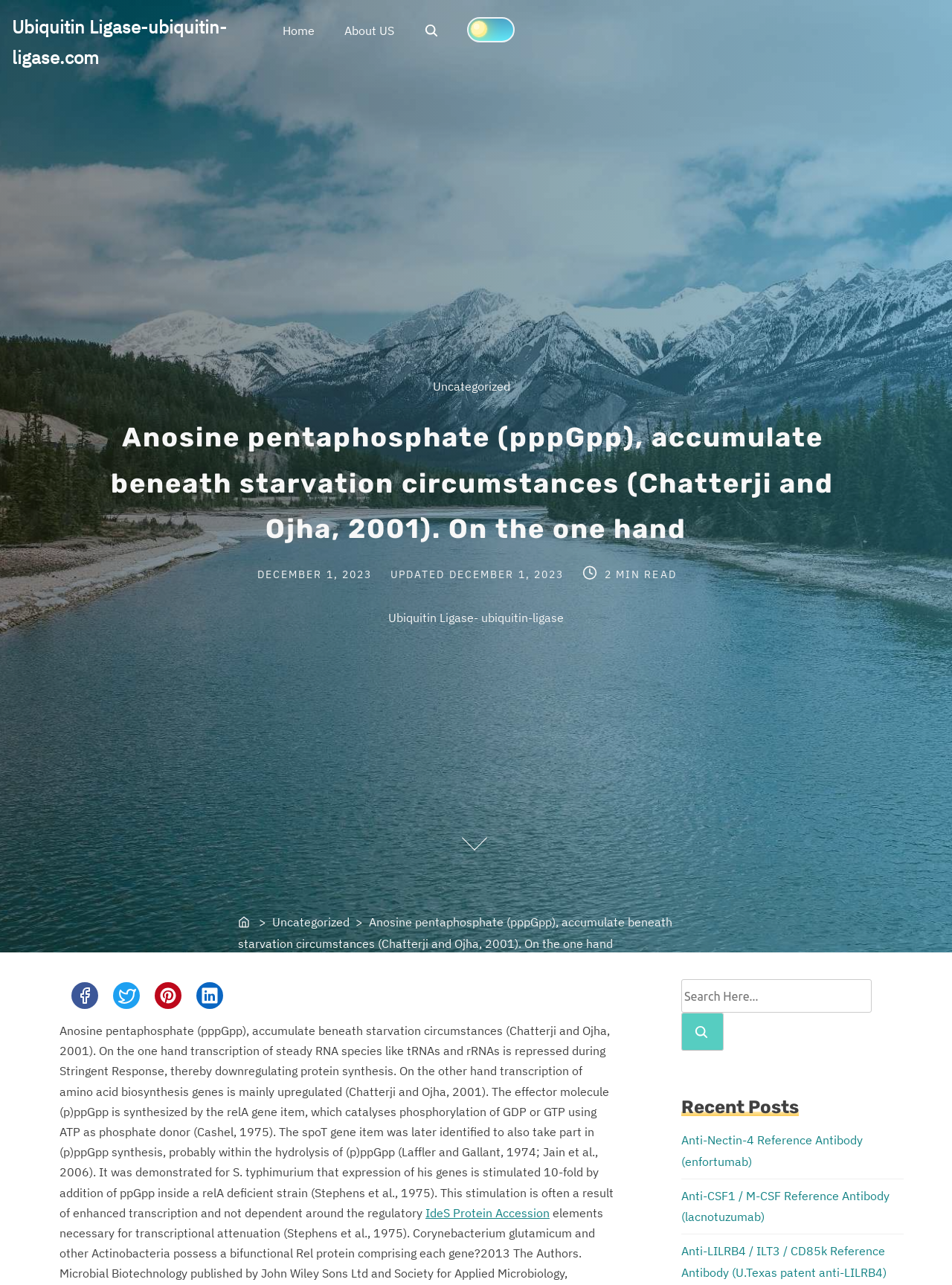Based on the image, please elaborate on the answer to the following question:
What is the name of the website?

I determined the answer by looking at the top navigation bar, where I found a link with the text 'Ubiquitin Ligase-ubiquitin-ligase.com'. This suggests that the website's name is Ubiquitin Ligase.